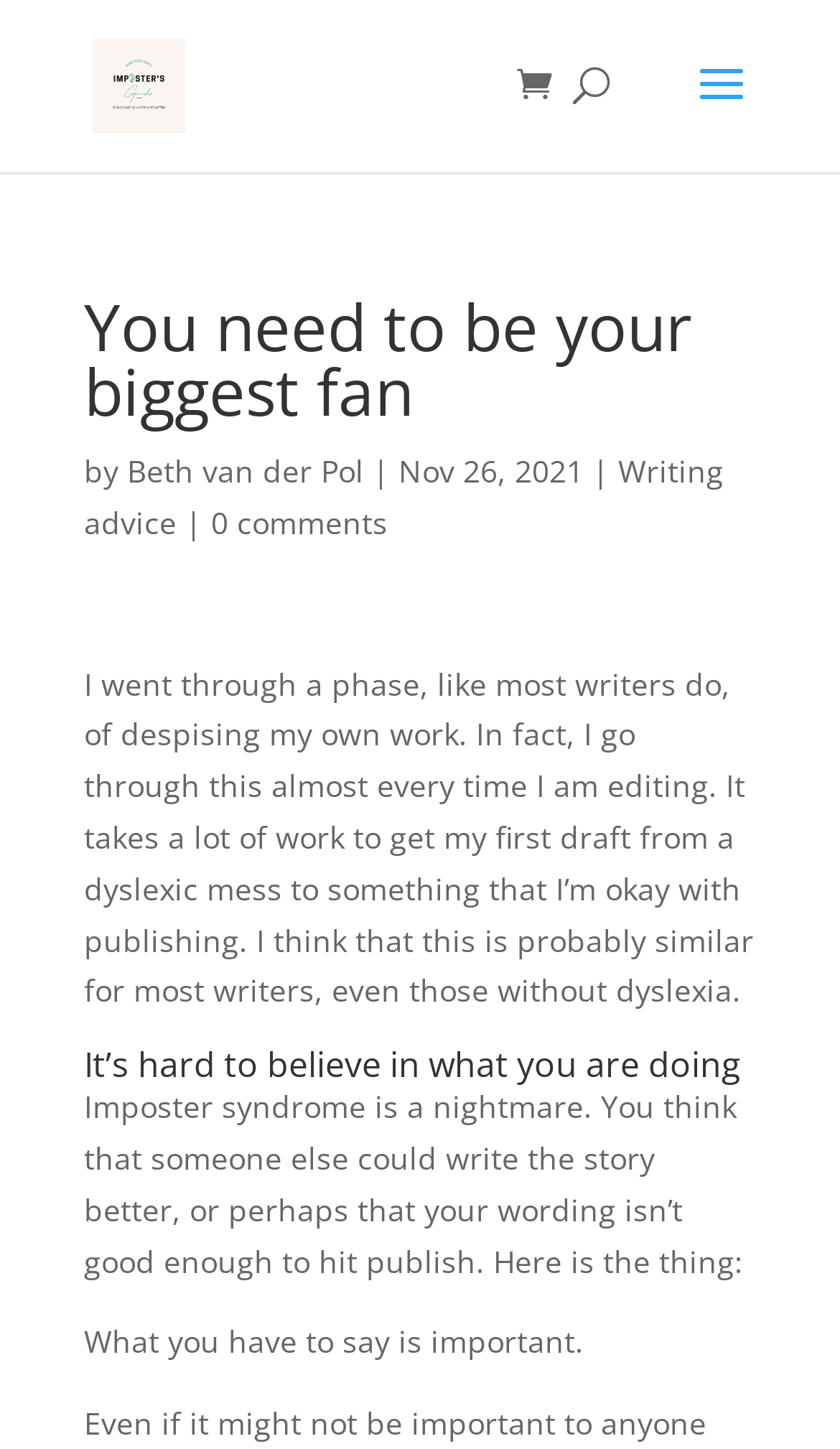What is the main theme of the article?
Based on the visual information, provide a detailed and comprehensive answer.

I found the main theme of the article by reading the text and identifying the topic of imposter syndrome, which is mentioned in the text located at coordinates [0.1, 0.75, 0.885, 0.884].